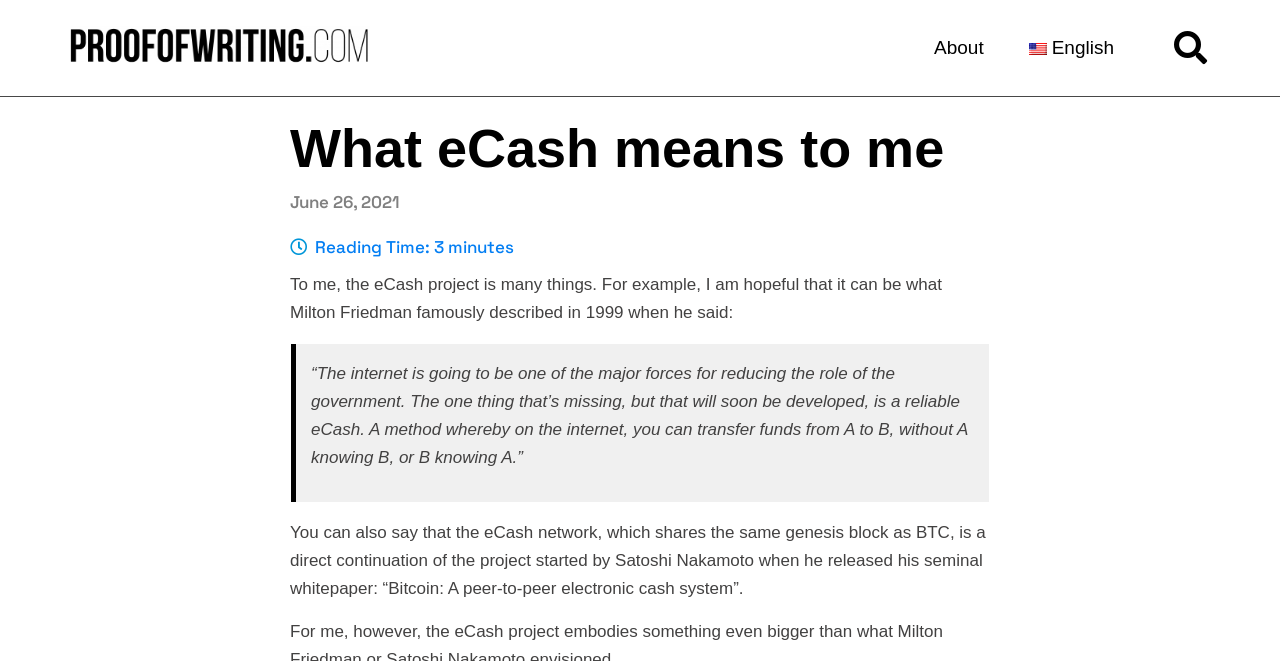What is the quote from Milton Friedman about?
Look at the webpage screenshot and answer the question with a detailed explanation.

The quote from Milton Friedman is about the internet being a major force for reducing the role of the government, and the need for a reliable eCash method for transferring funds on the internet.